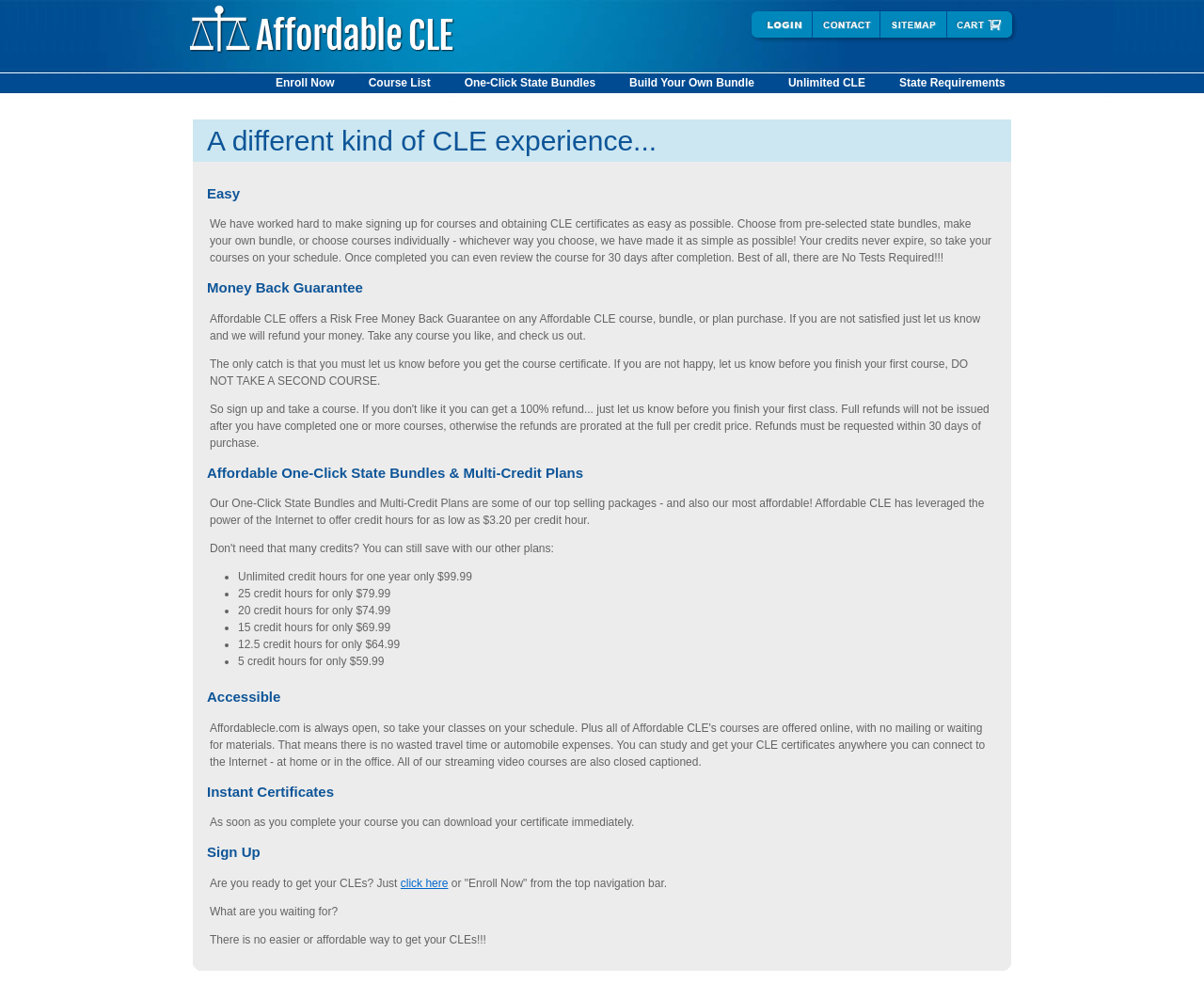Please answer the following question using a single word or phrase: How many credit hours are available for $99.99?

Unlimited